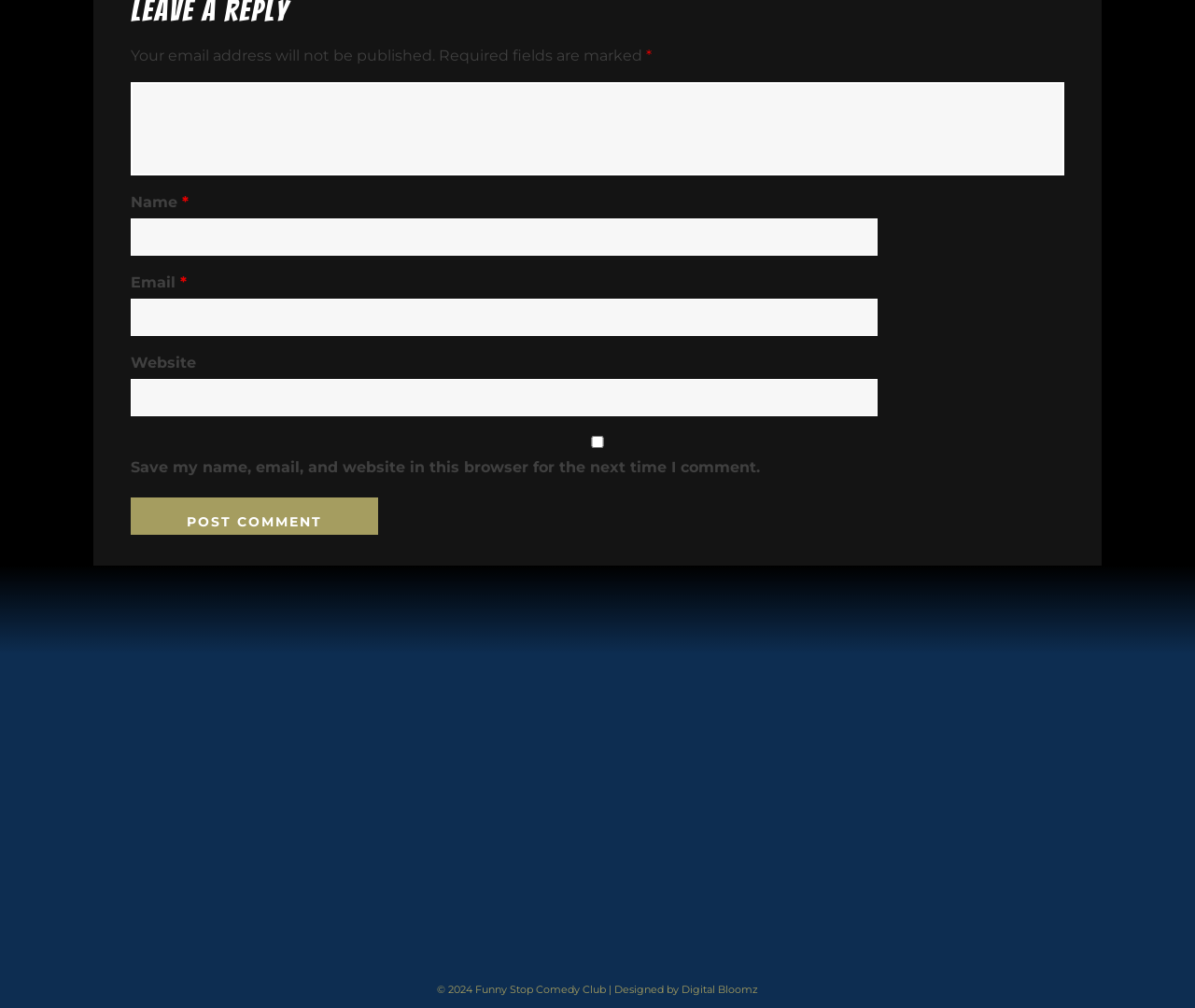Please specify the bounding box coordinates of the clickable region to carry out the following instruction: "Enter your name". The coordinates should be four float numbers between 0 and 1, in the format [left, top, right, bottom].

[0.109, 0.216, 0.734, 0.254]